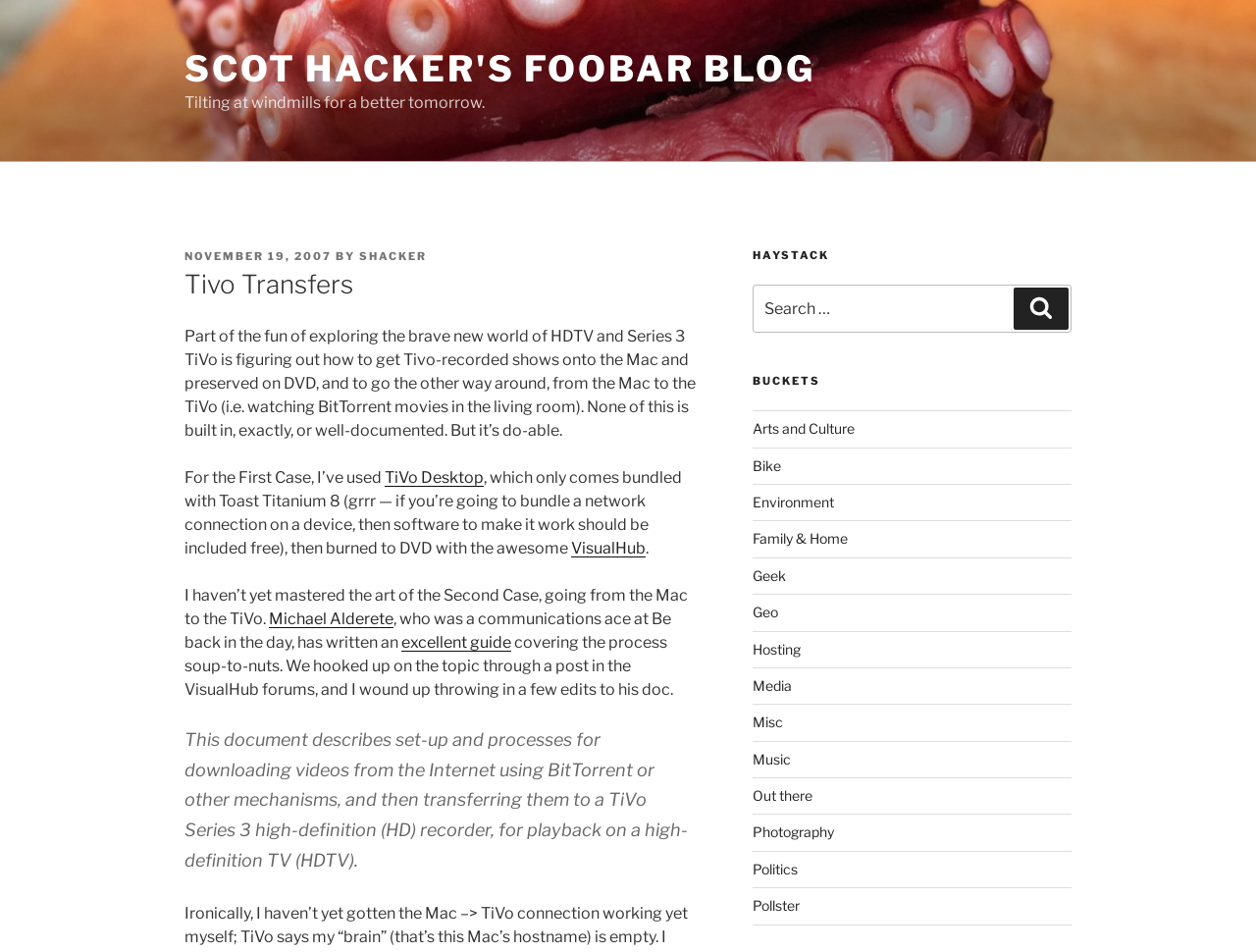Pinpoint the bounding box coordinates of the clickable element to carry out the following instruction: "Go to November 2022."

None